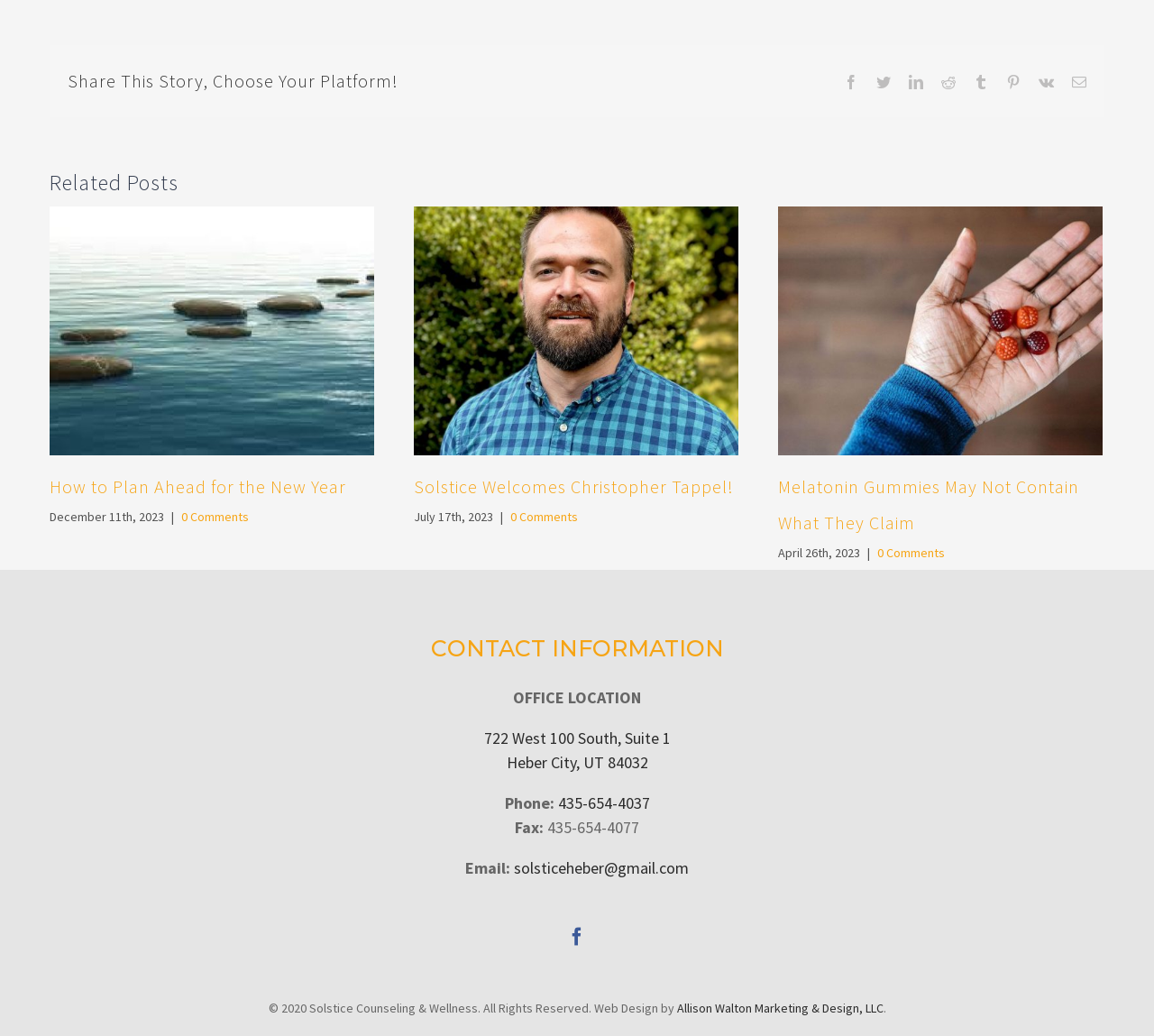Identify the bounding box coordinates of the clickable region required to complete the instruction: "Visit Solstice Counseling & Wellness on Facebook". The coordinates should be given as four float numbers within the range of 0 and 1, i.e., [left, top, right, bottom].

[0.492, 0.895, 0.508, 0.913]